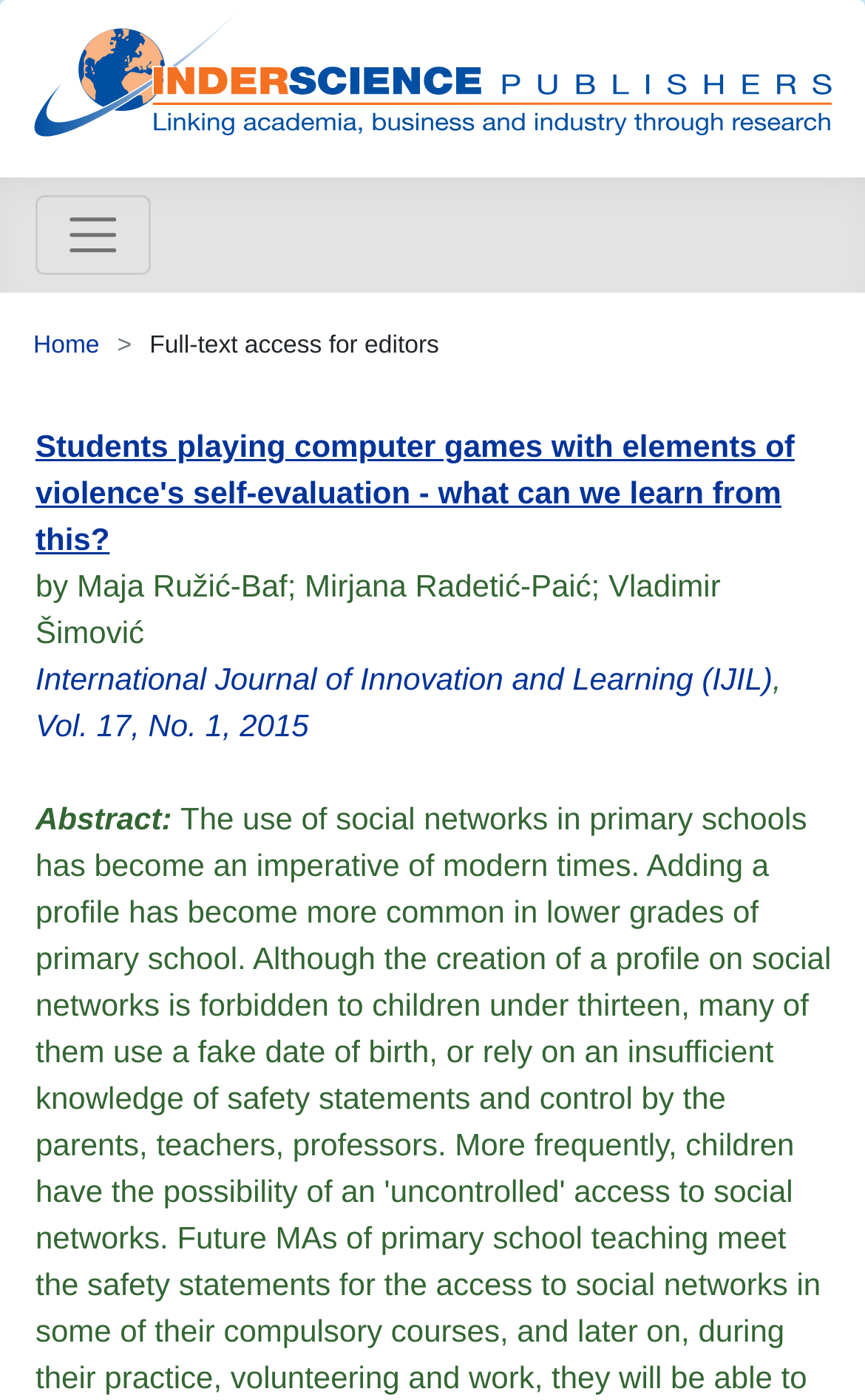Locate the bounding box for the described UI element: "aria-label="Home"". Ensure the coordinates are four float numbers between 0 and 1, formatted as [left, top, right, bottom].

None